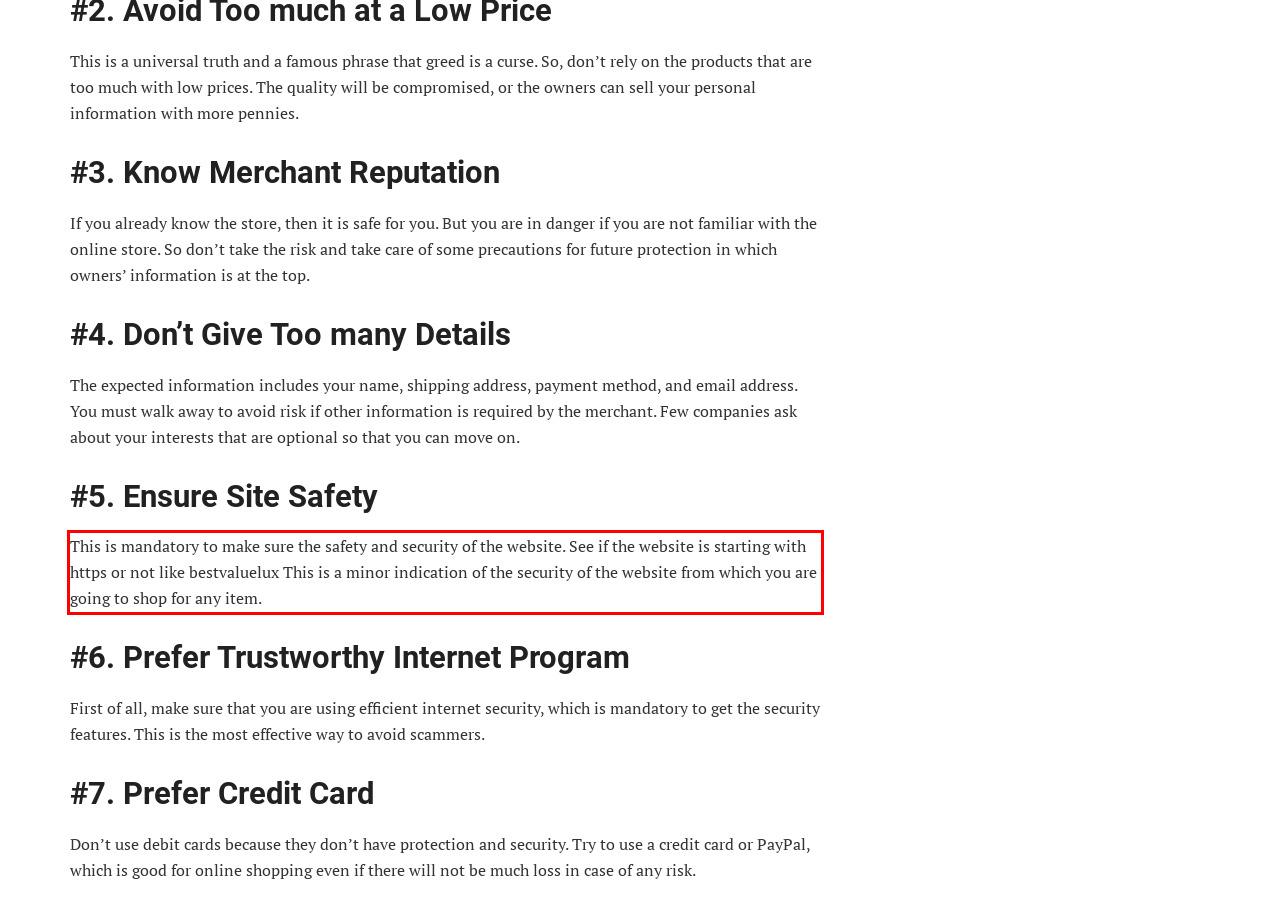You have a screenshot of a webpage with a red bounding box. Identify and extract the text content located inside the red bounding box.

This is mandatory to make sure the safety and security of the website. See if the website is starting with https or not like bestvaluelux This is a minor indication of the security of the website from which you are going to shop for any item.